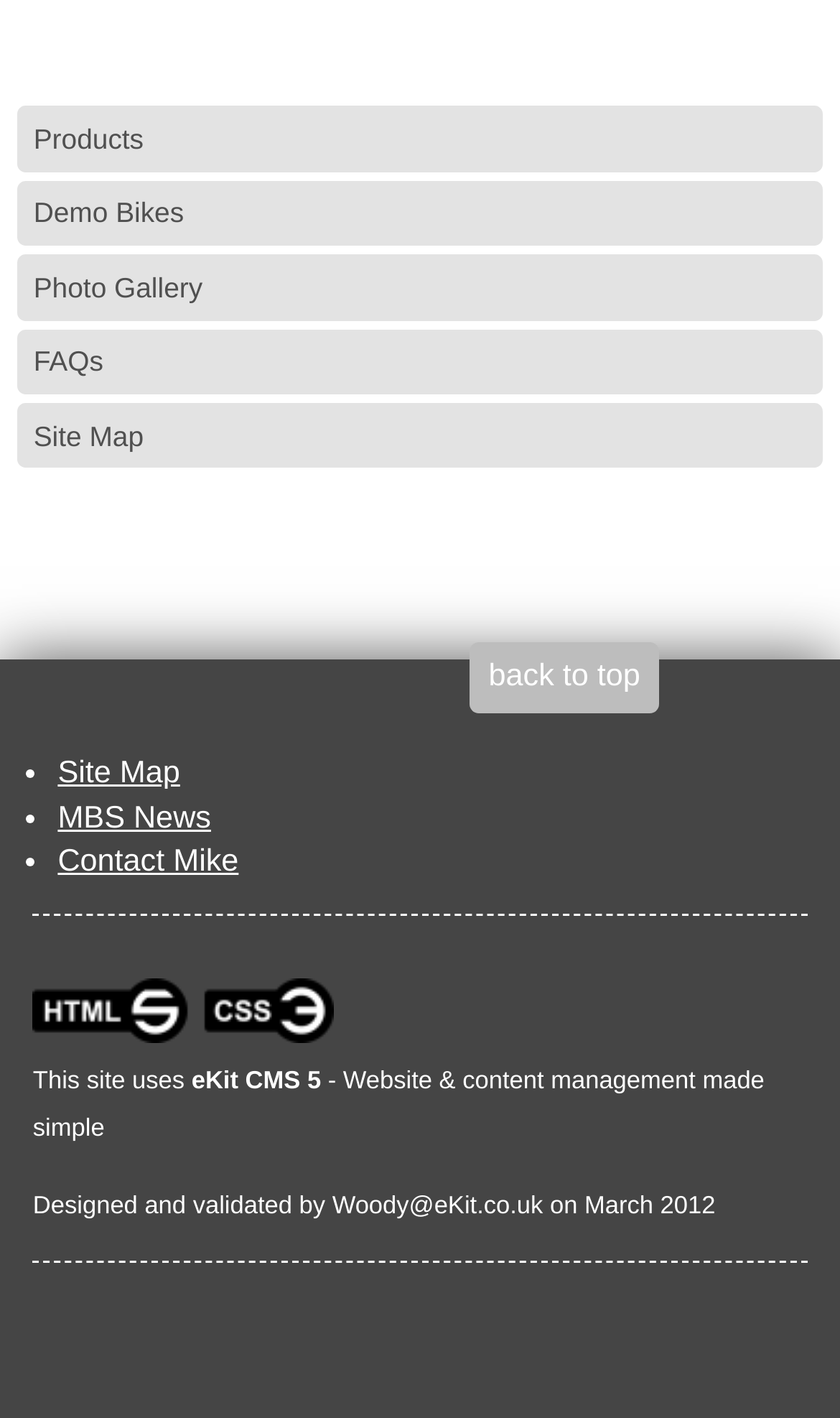When was the website last updated?
Please elaborate on the answer to the question with detailed information.

In the footer section of the page, I found a text that says 'on March 2012', which suggests that the website was last updated in March 2012.